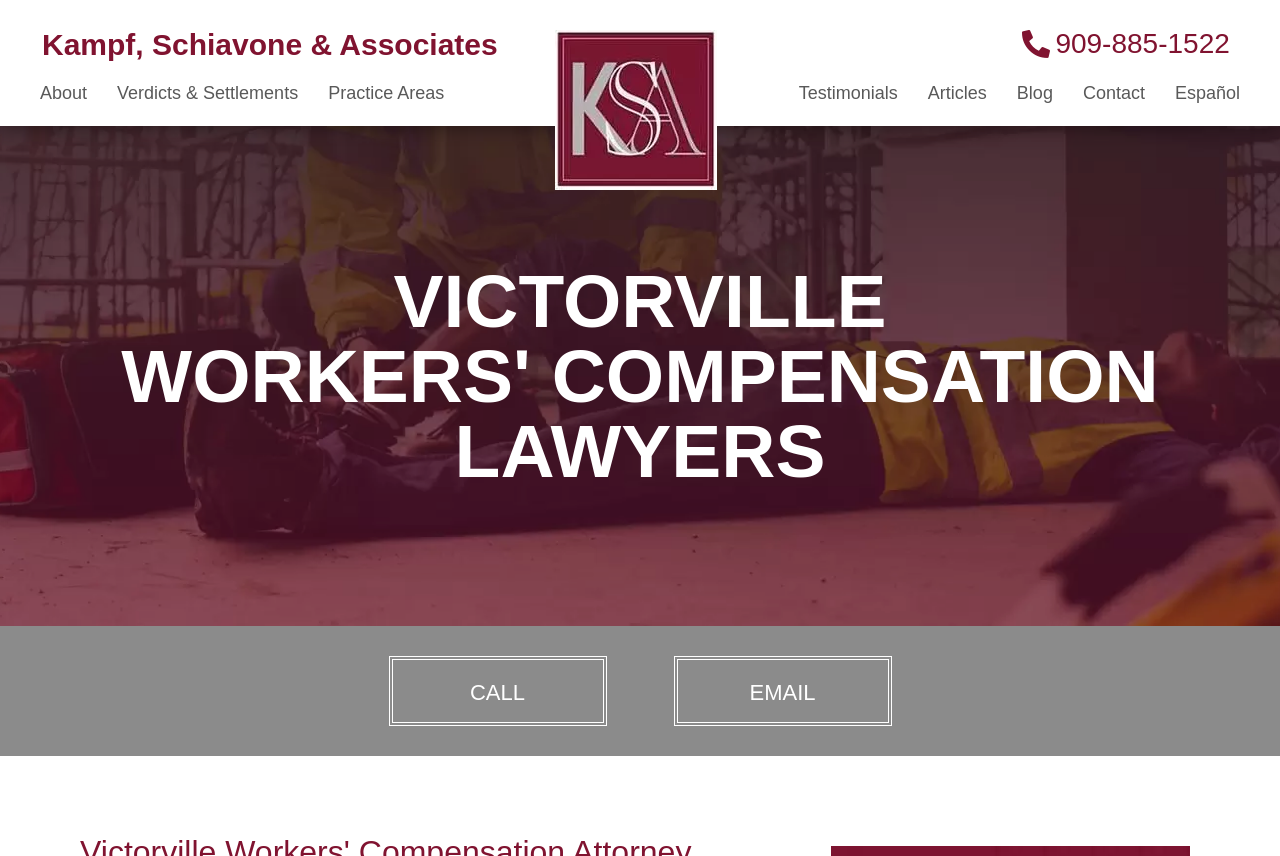Please identify the bounding box coordinates of the element's region that should be clicked to execute the following instruction: "Read more about groupios". The bounding box coordinates must be four float numbers between 0 and 1, i.e., [left, top, right, bottom].

None